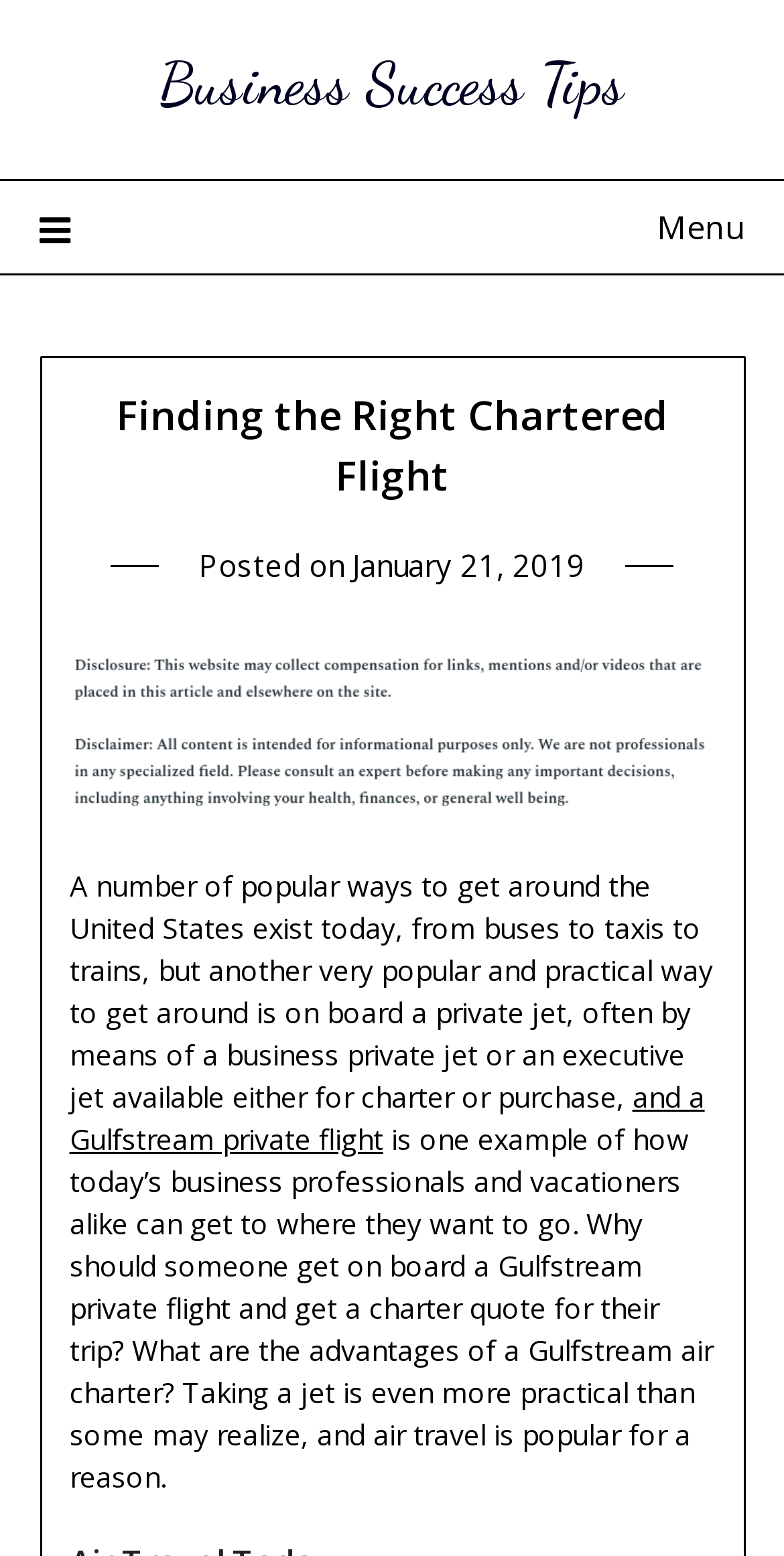What mode of transportation is mentioned as an alternative to private jets?
Could you please answer the question thoroughly and with as much detail as possible?

The article mentions that there are several popular ways to get around the United States, including buses, taxis, and trains, but it focuses on private jets as a practical and popular alternative.